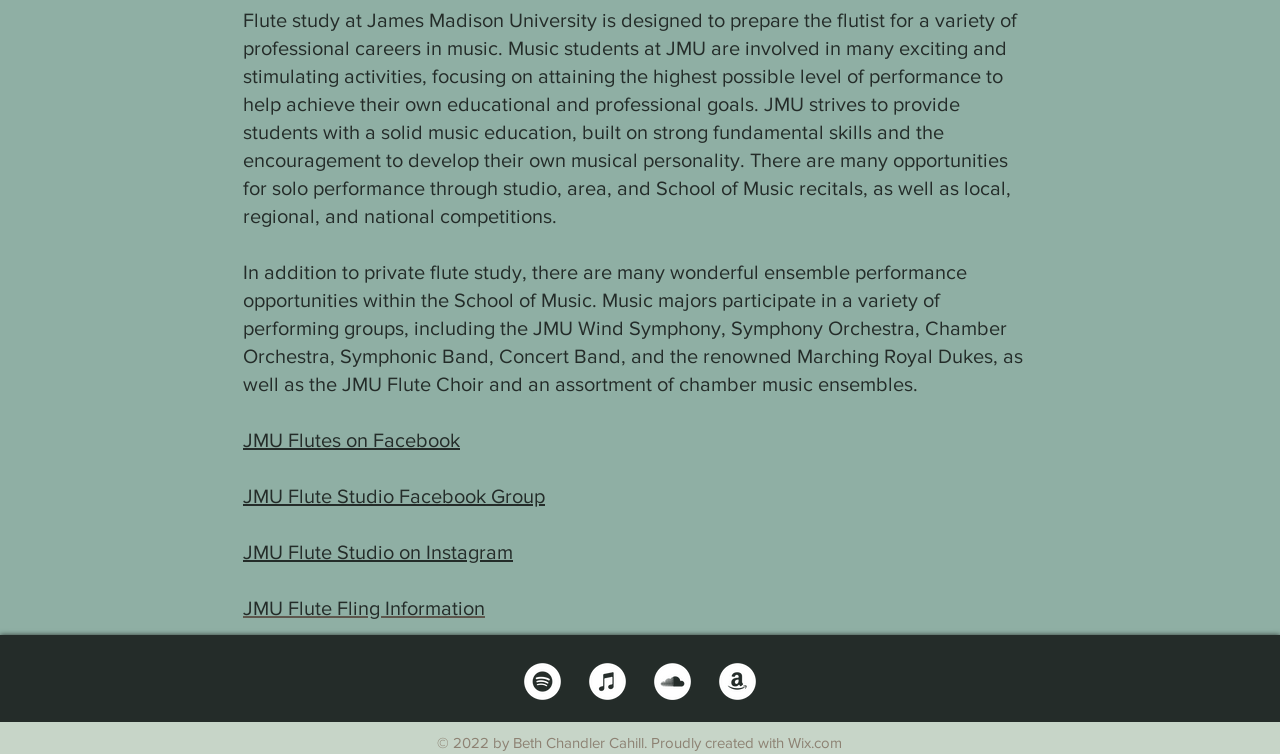Given the webpage screenshot and the description, determine the bounding box coordinates (top-left x, top-left y, bottom-right x, bottom-right y) that define the location of the UI element matching this description: aria-label="Amazon"

[0.562, 0.879, 0.591, 0.928]